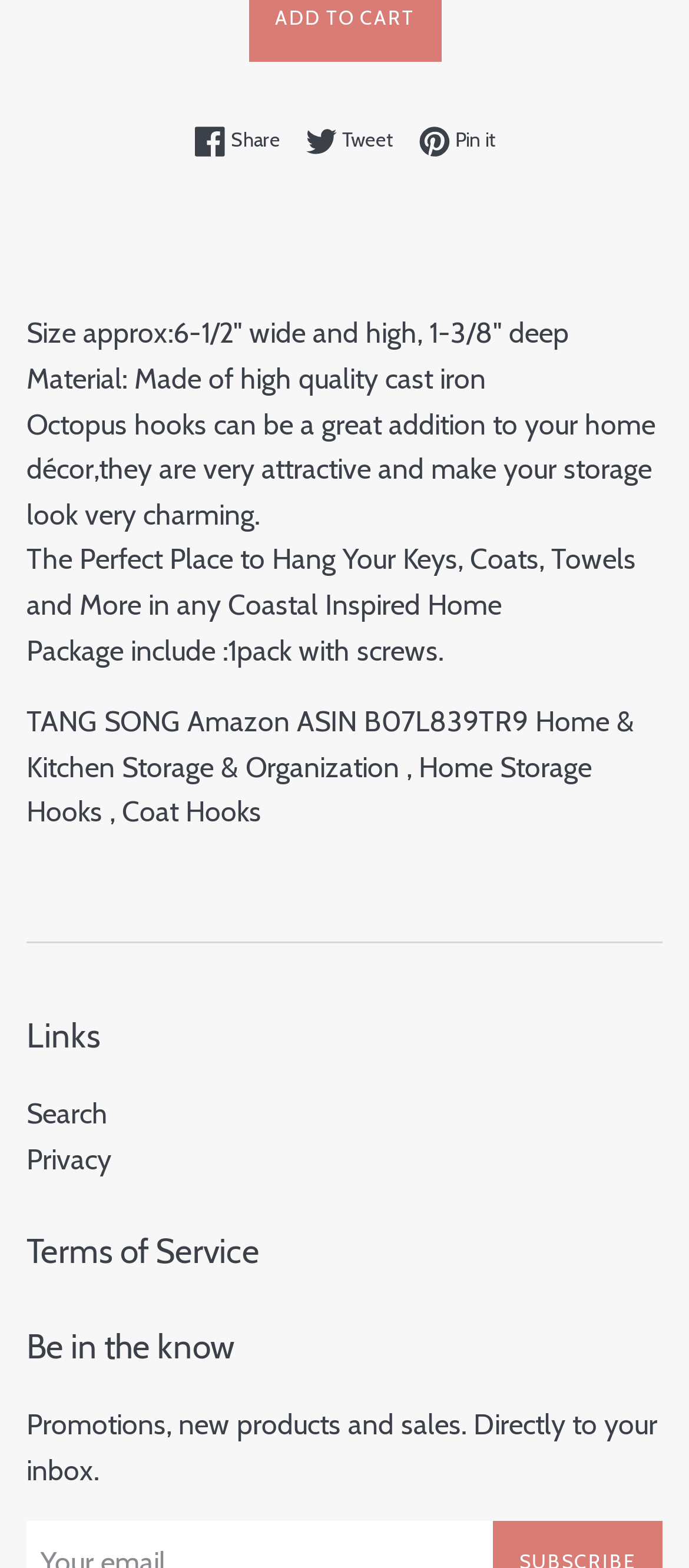Provide a brief response to the question below using one word or phrase:
What is included in the package?

1 pack with screws